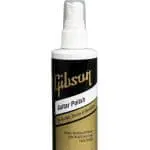Explain the image with as much detail as possible.

This image features a bottle of Gibson guitar polish, designed to maintain and enhance the finish of stringed instruments. The sleek, cylindrical bottle is predominantly white with striking black and gold accents, showcasing the Gibson logo prominently on the front. It is an essential product for guitarists and enthusiasts looking to keep their instruments in pristine condition, ensuring they shine and look their best while also providing protective benefits. The functional design of the spray top allows for easy application, making it a convenient choice for regular maintenance of both acoustic and electric guitars.